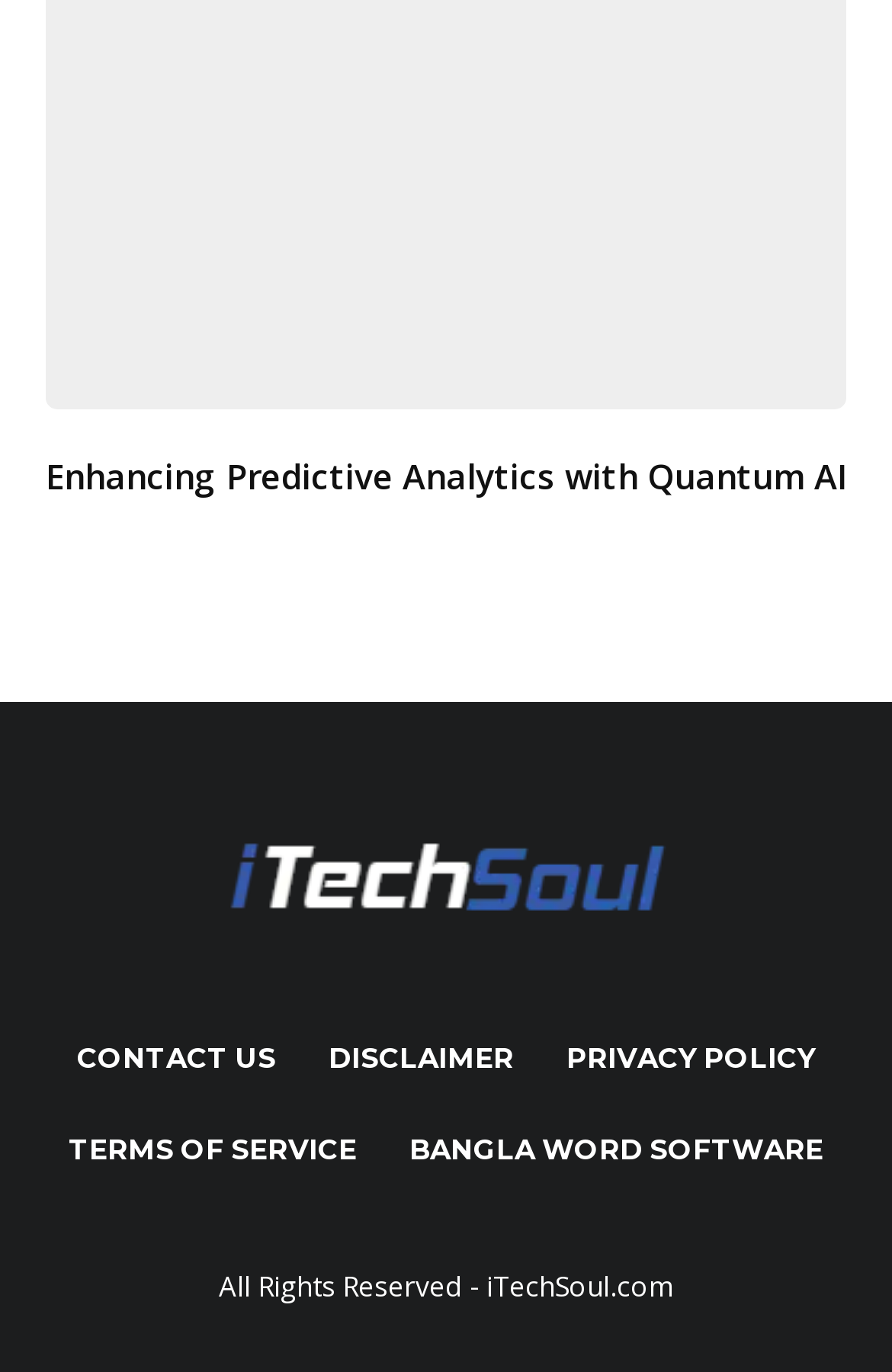Using the given description, provide the bounding box coordinates formatted as (top-left x, top-left y, bottom-right x, bottom-right y), with all values being floating point numbers between 0 and 1. Description: Privacy Policy

[0.635, 0.755, 0.914, 0.789]